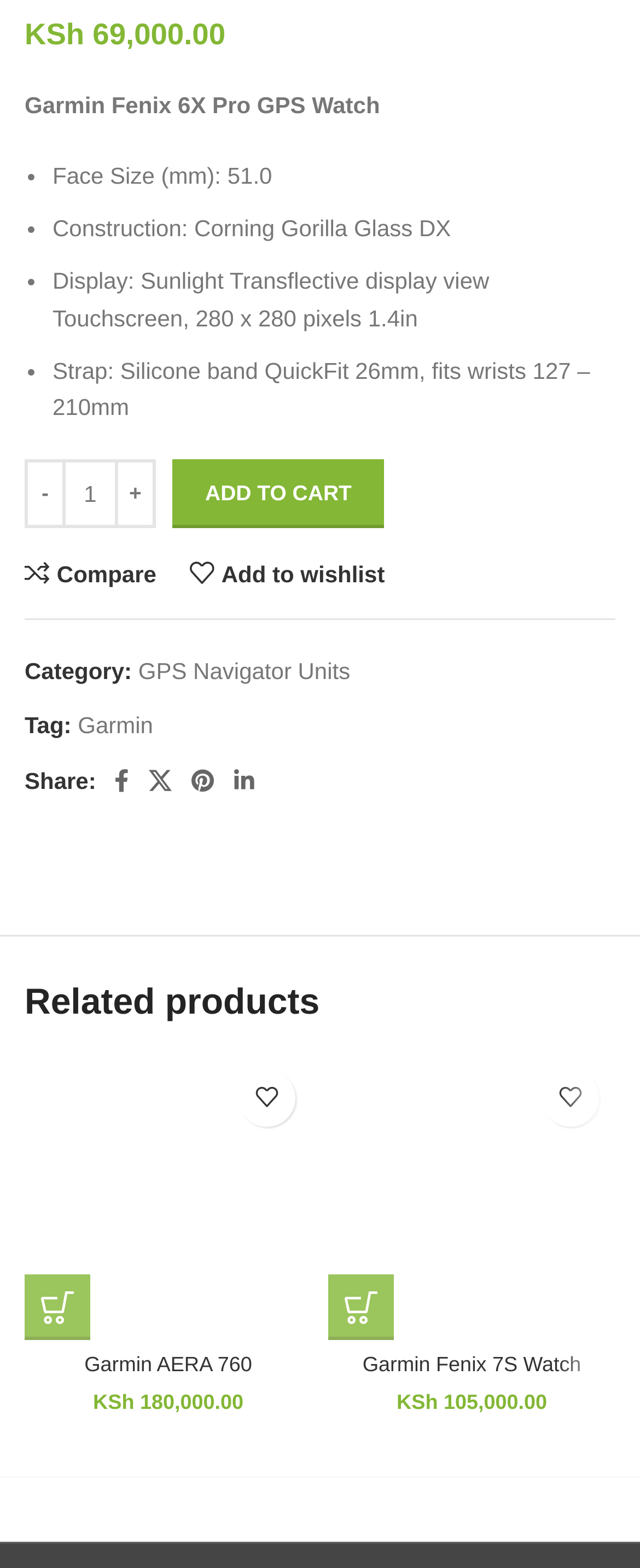Determine the bounding box coordinates of the clickable area required to perform the following instruction: "Click on the 'Fb.' link". The coordinates should be represented as four float numbers between 0 and 1: [left, top, right, bottom].

None